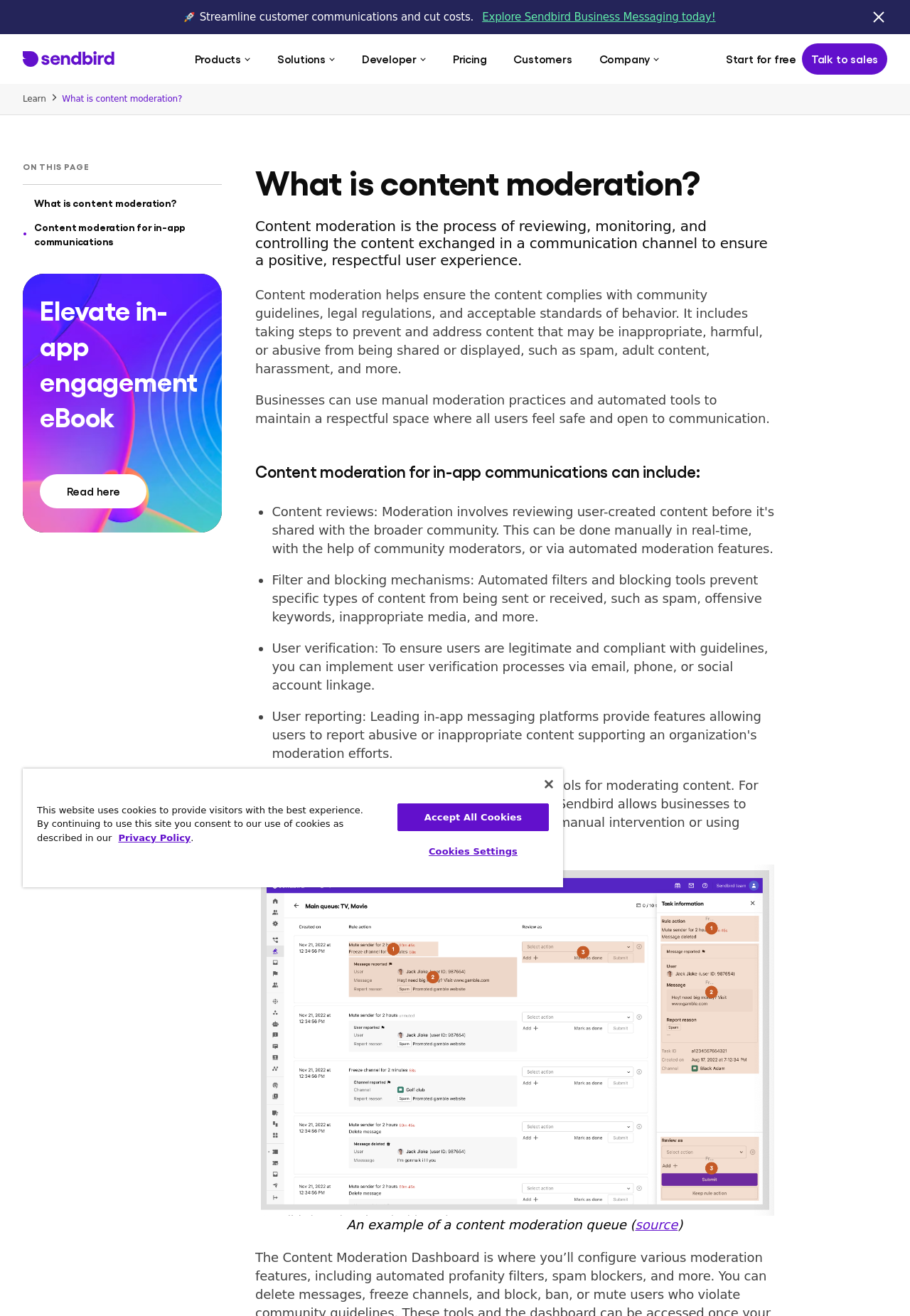Identify and extract the heading text of the webpage.

What is content moderation?